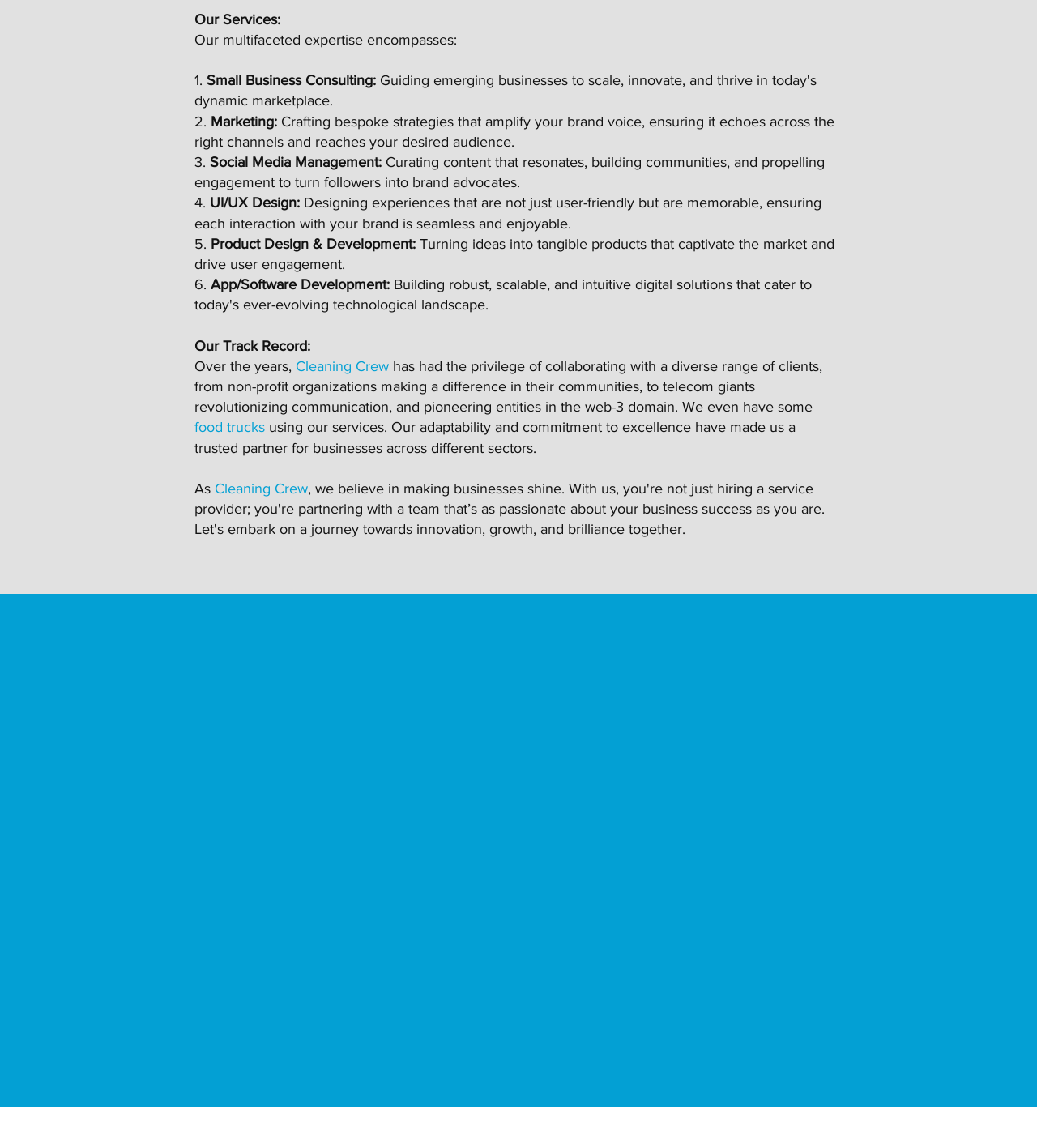From the element description: "Submit", extract the bounding box coordinates of the UI element. The coordinates should be expressed as four float numbers between 0 and 1, in the order [left, top, right, bottom].

[0.791, 0.776, 0.884, 0.804]